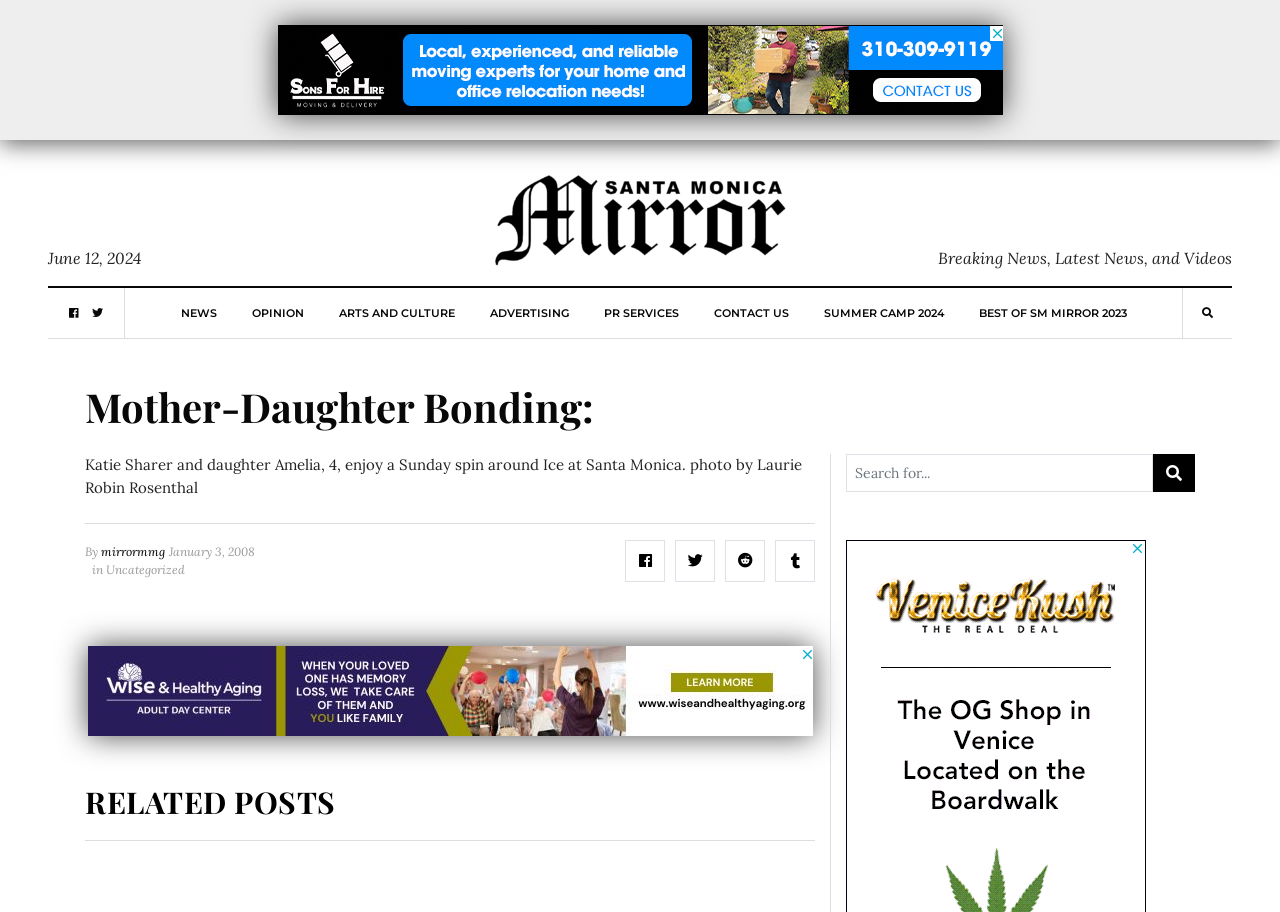Based on the image, please respond to the question with as much detail as possible:
What is the location of the ice skating event?

The article states 'Katie Sharer and daughter Amelia, 4, enjoy a Sunday spin around Ice at Santa Monica.' which implies that the ice skating event took place in Santa Monica.